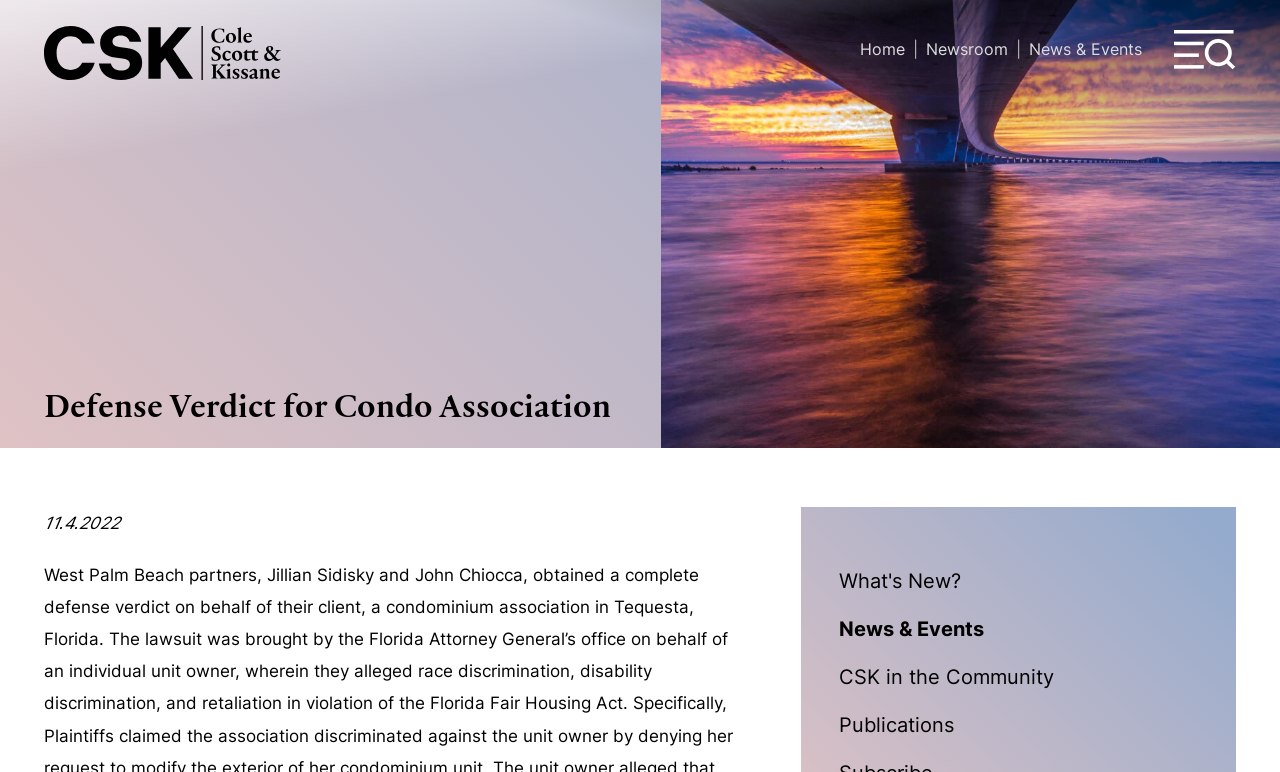What is the purpose of the button on the top-right corner?
Give a one-word or short phrase answer based on the image.

Menu